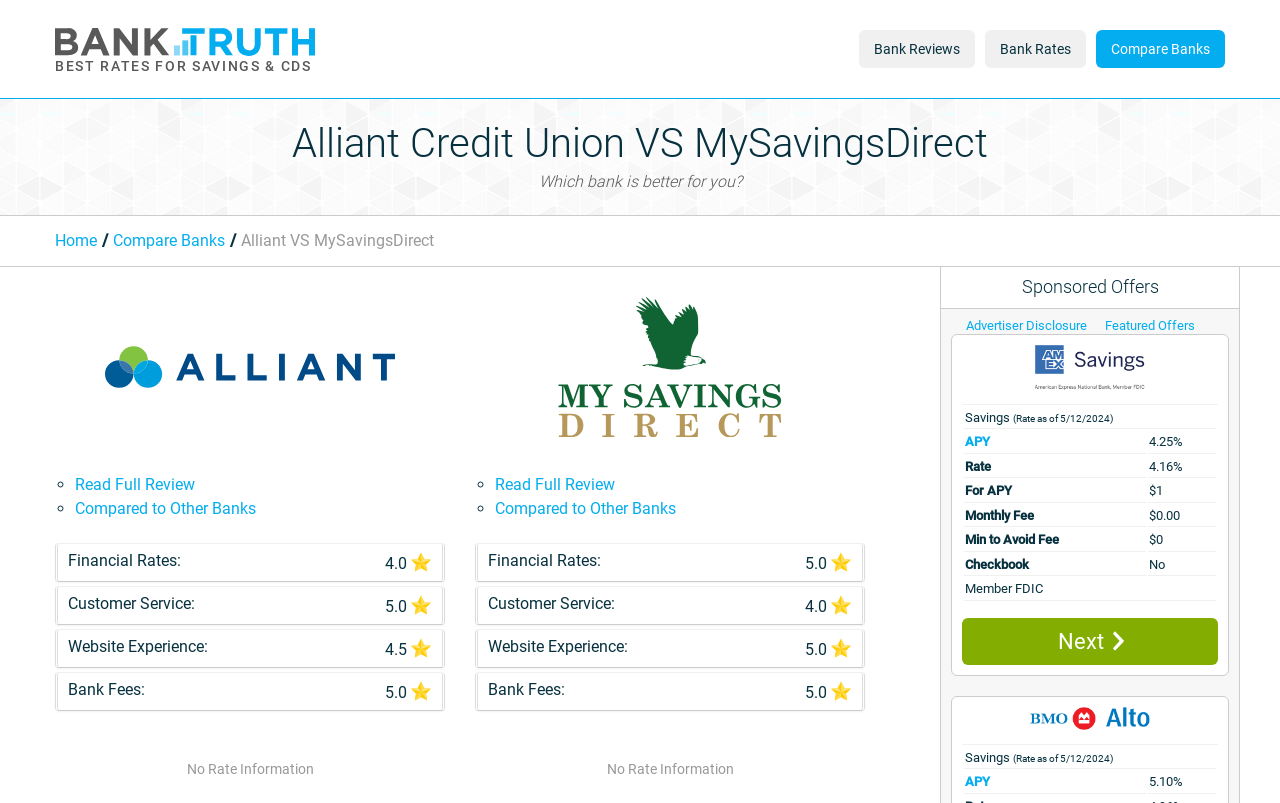Identify and provide the main heading of the webpage.

Alliant Credit Union VS MySavingsDirect